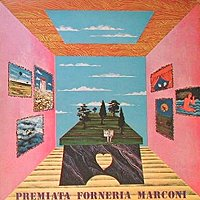Provide an in-depth description of all elements within the image.

The image showcases the album cover of "Per un Amico" by the Italian progressive rock band Premiata Forneria Marconi, released in 1972. The artwork features a vibrant, surreal depiction of an indoor space with a wooden floor and walls adorned with colorful paintings. In the center, a table appears, complete with a heart-shaped cutout, symbolizing a blend of creativity and emotion. The background includes a sky blue ceiling and soft clouds that evoke a sense of tranquility. This cover art complements the rich musicality and intricate compositions found in the album, often regarded as one of the band’s masterpieces, highlighting their lush, symphonic sound and engaging lyrical themes.